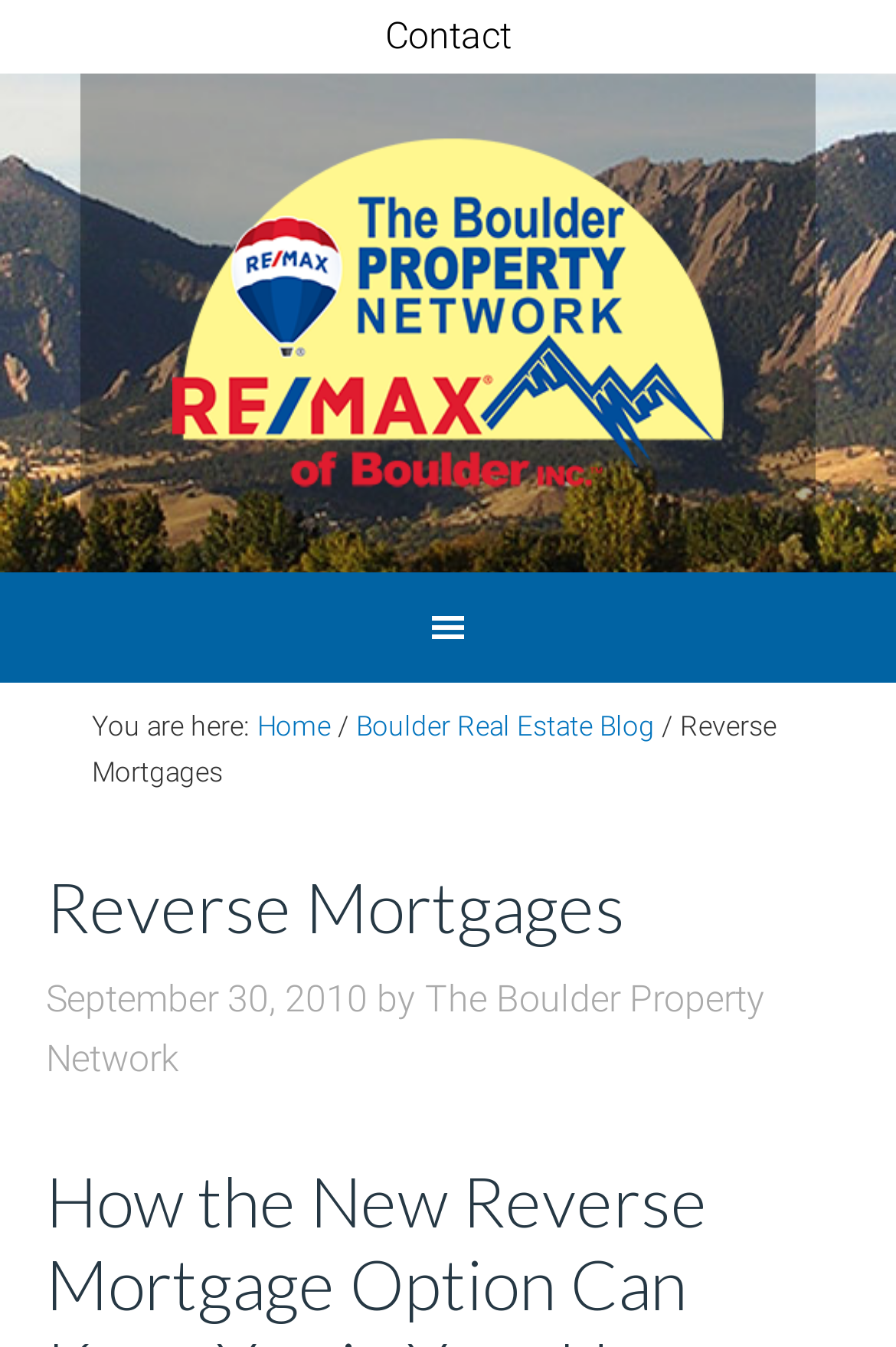What is the name of the company associated with the blog?
Identify the answer in the screenshot and reply with a single word or phrase.

Boulder Property Network